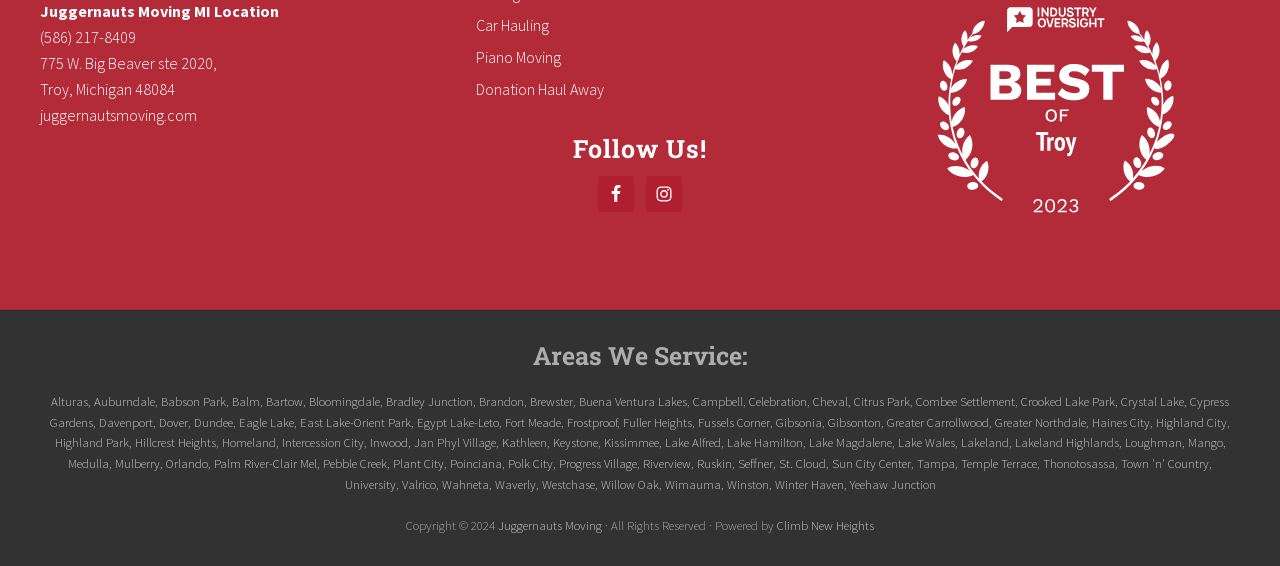From the webpage screenshot, predict the bounding box coordinates (top-left x, top-left y, bottom-right x, bottom-right y) for the UI element described here: Lake Hamilton

[0.568, 0.768, 0.627, 0.796]